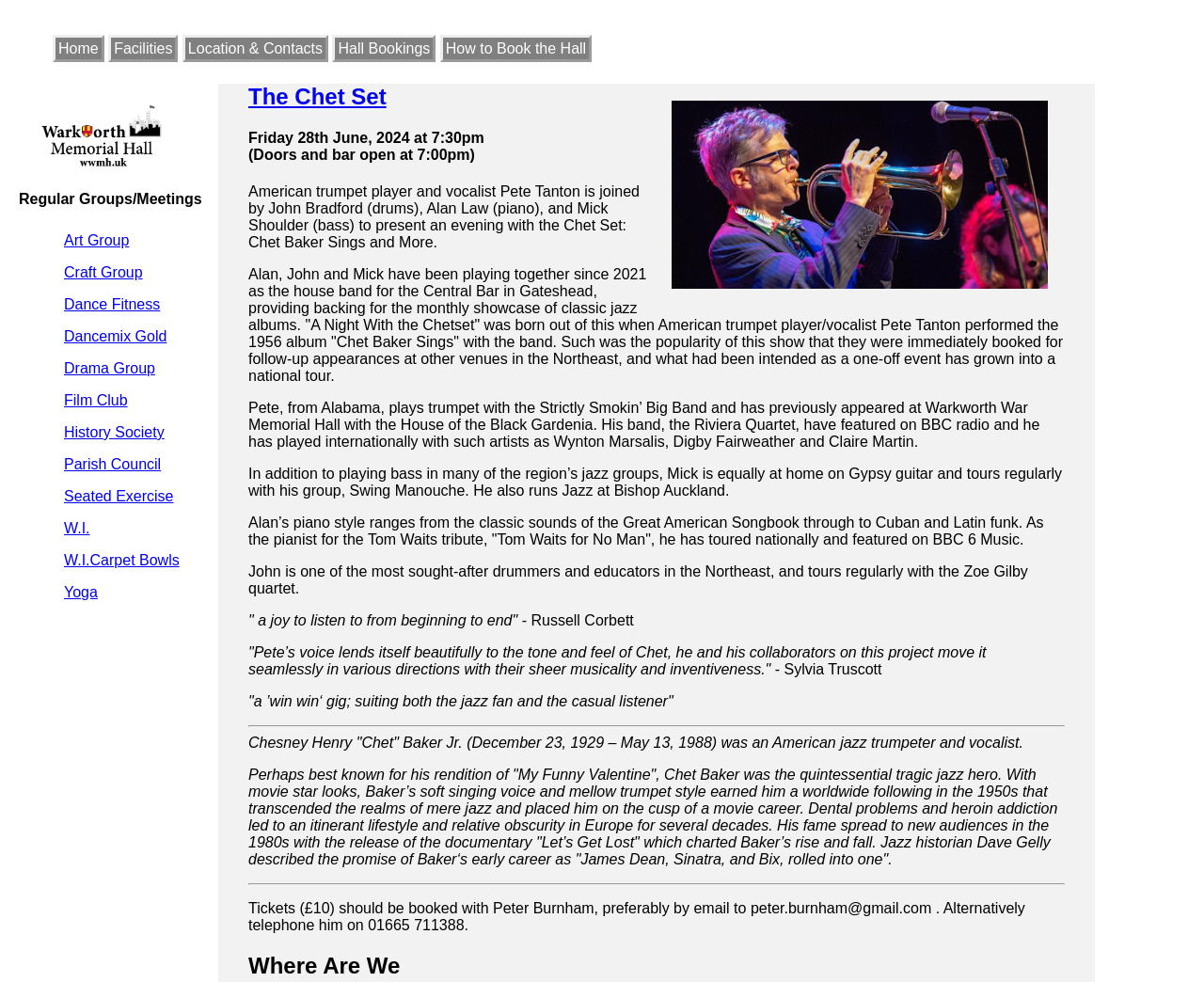Bounding box coordinates should be provided in the format (top-left x, top-left y, bottom-right x, bottom-right y) with all values between 0 and 1. Identify the bounding box for this UI element: Challenge Coins & Cheesy Trophies

None